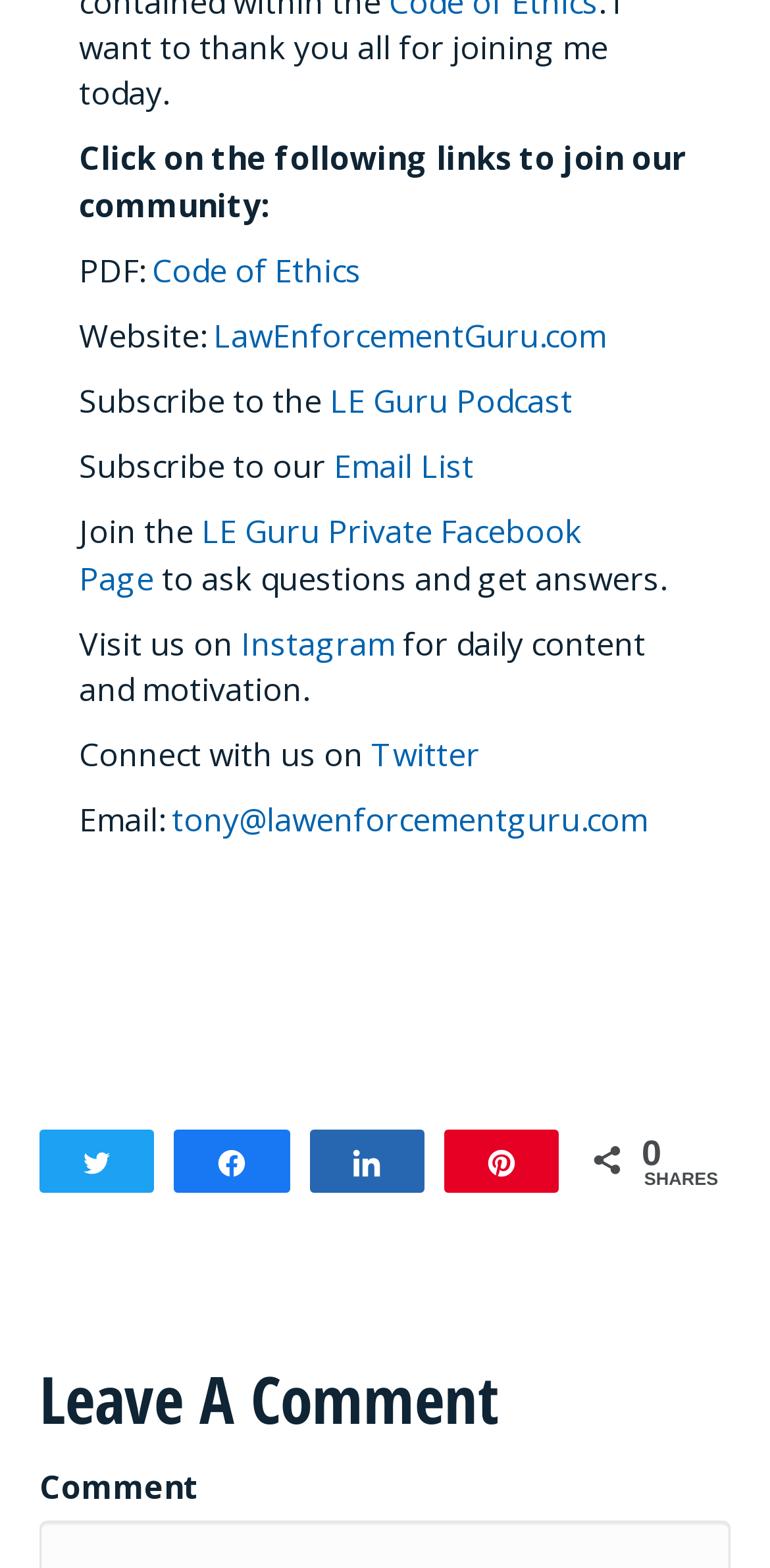Respond to the question below with a single word or phrase:
What is the website to join the community?

LawEnforcementGuru.com